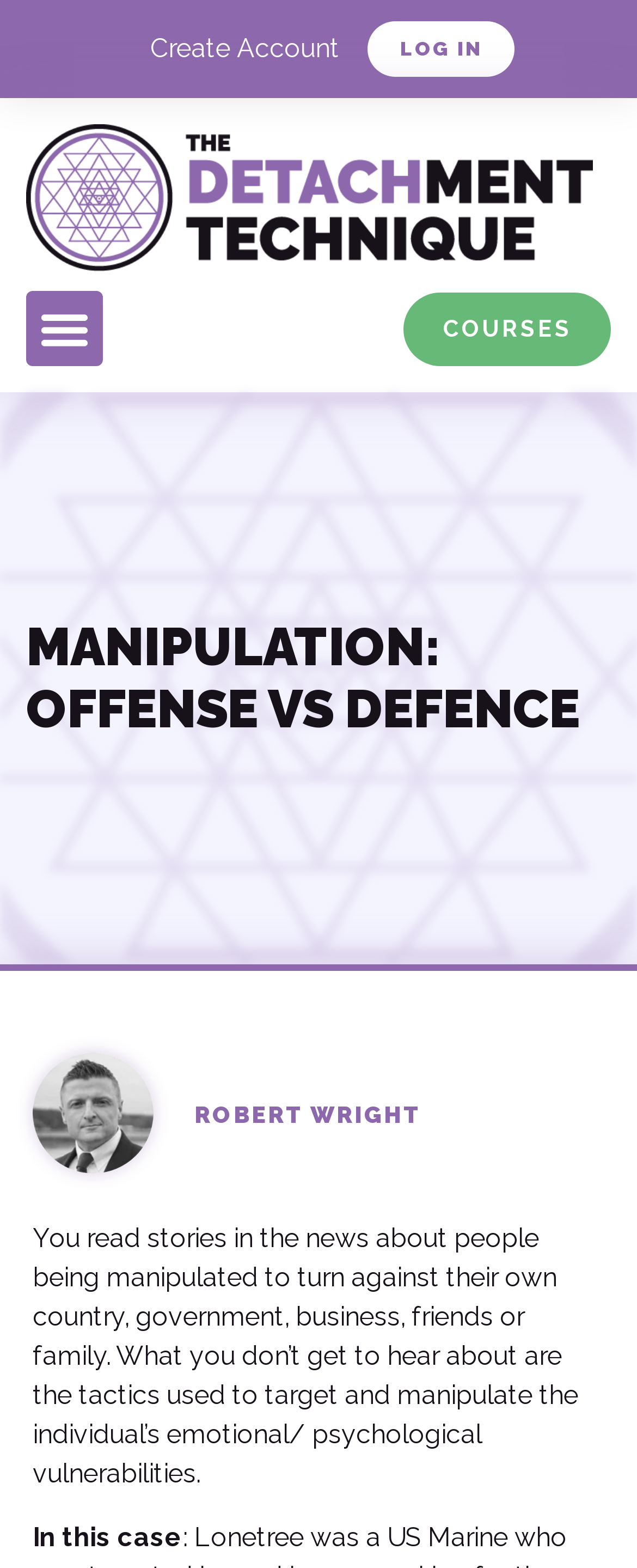Locate the bounding box of the UI element based on this description: "Courses". Provide four float numbers between 0 and 1 as [left, top, right, bottom].

[0.634, 0.186, 0.959, 0.233]